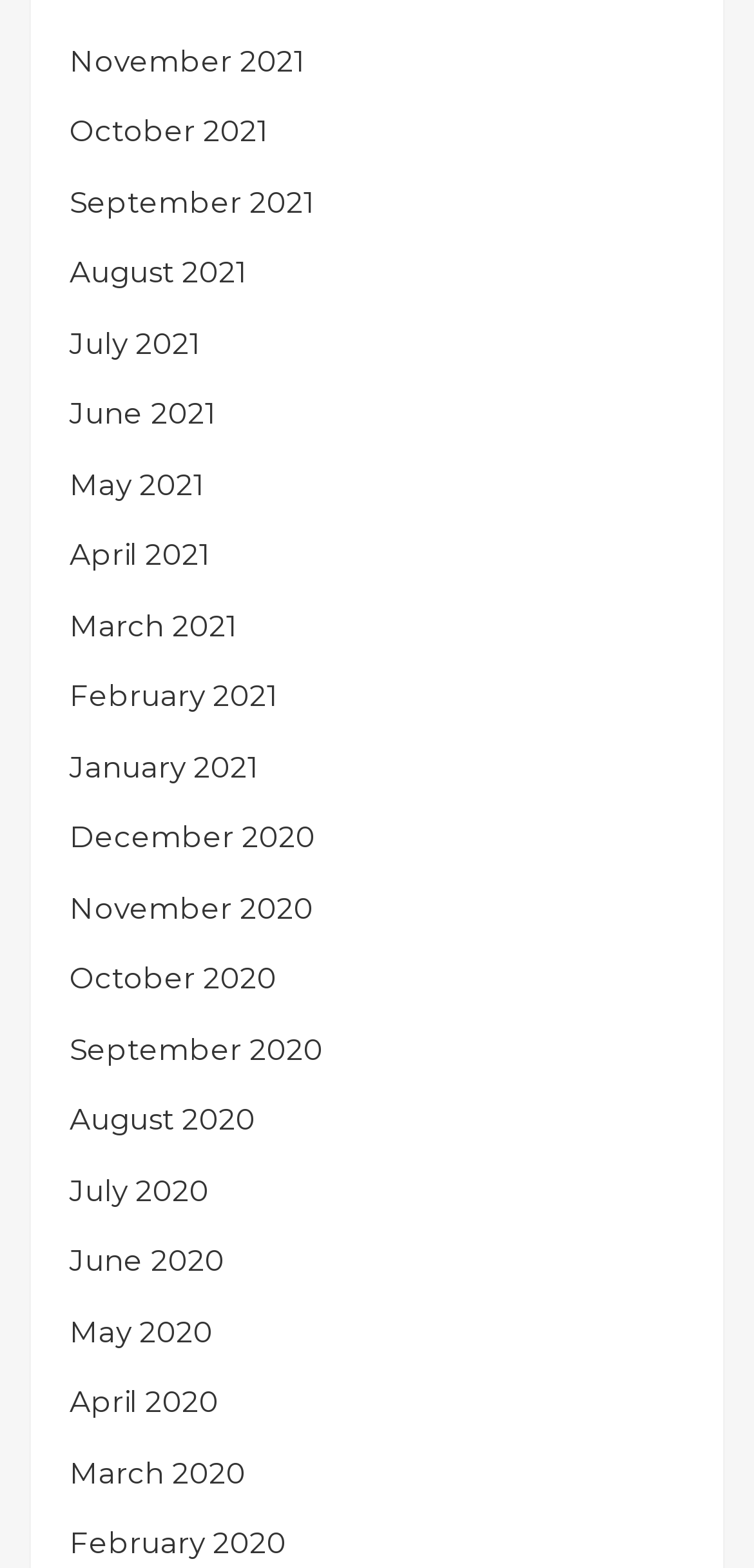Provide the bounding box coordinates of the area you need to click to execute the following instruction: "view January 2021".

[0.092, 0.477, 0.344, 0.501]